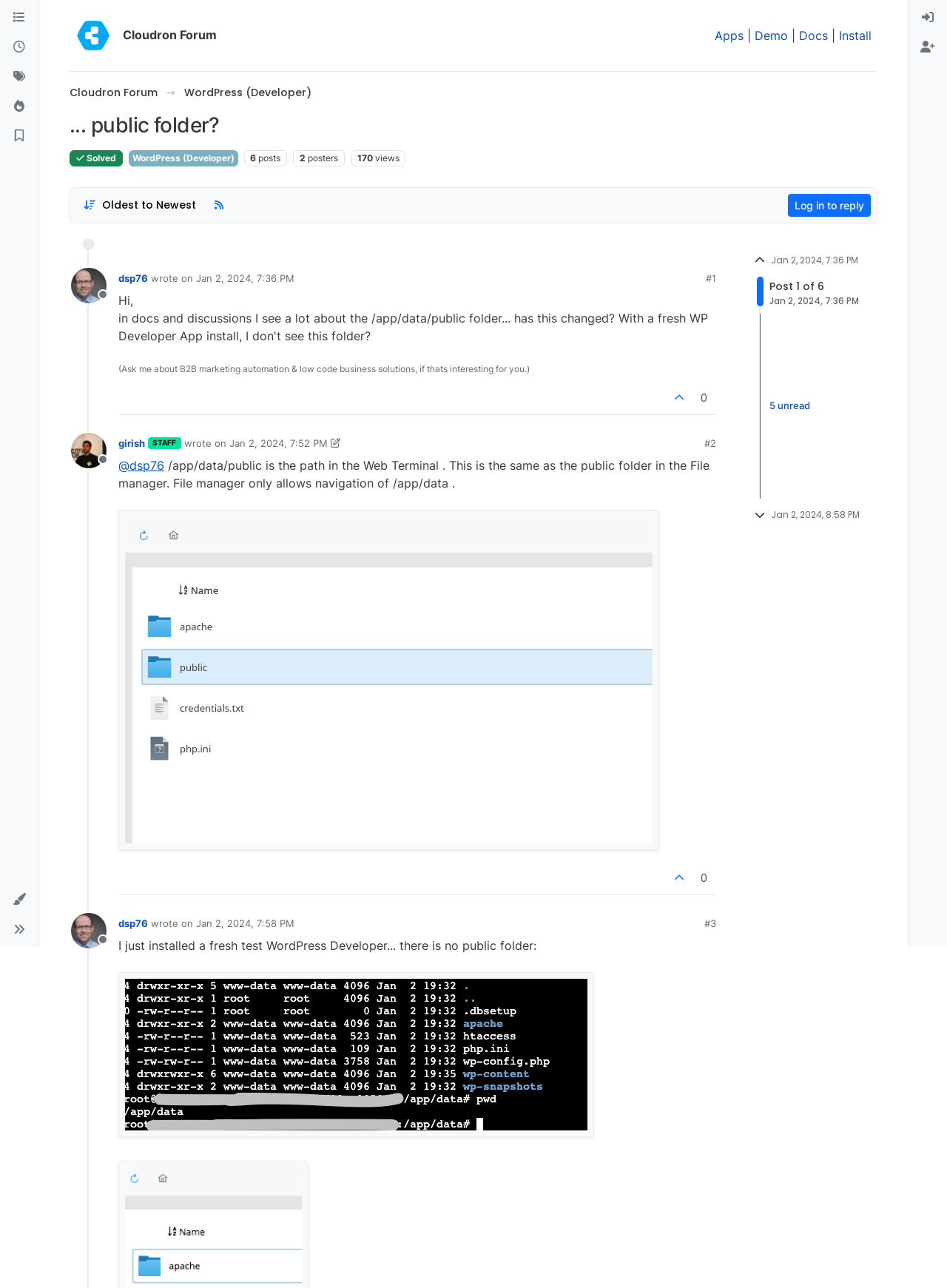Given the element description parent_node: SEARCH SITE name="s" placeholder="Search...", specify the bounding box coordinates of the corresponding UI element in the format (top-left x, top-left y, bottom-right x, bottom-right y). All values must be between 0 and 1.

None